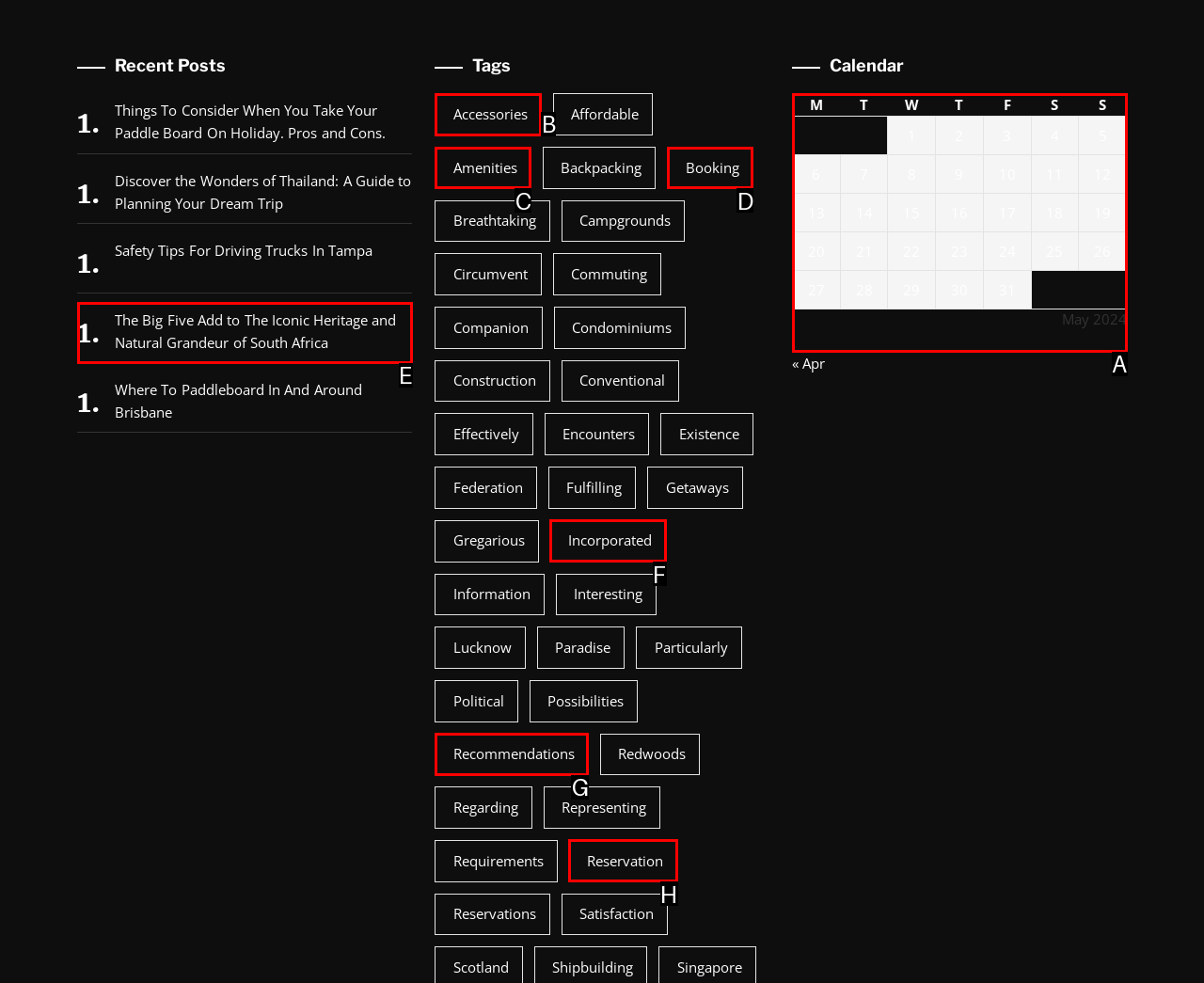Based on the task: Select 'May 2024' calendar, which UI element should be clicked? Answer with the letter that corresponds to the correct option from the choices given.

A